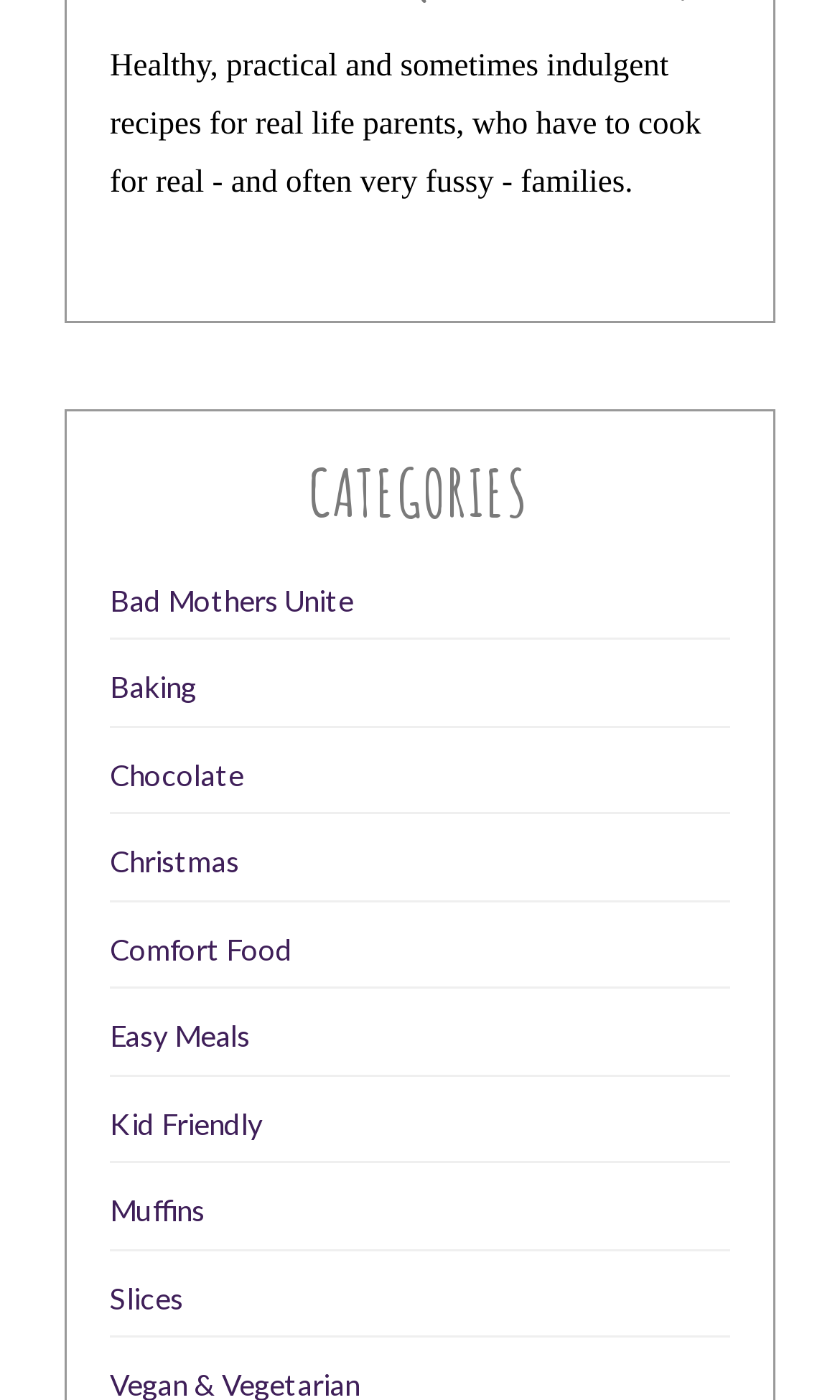Pinpoint the bounding box coordinates of the area that must be clicked to complete this instruction: "browse the 'Kid Friendly' recipes".

[0.131, 0.79, 0.313, 0.815]